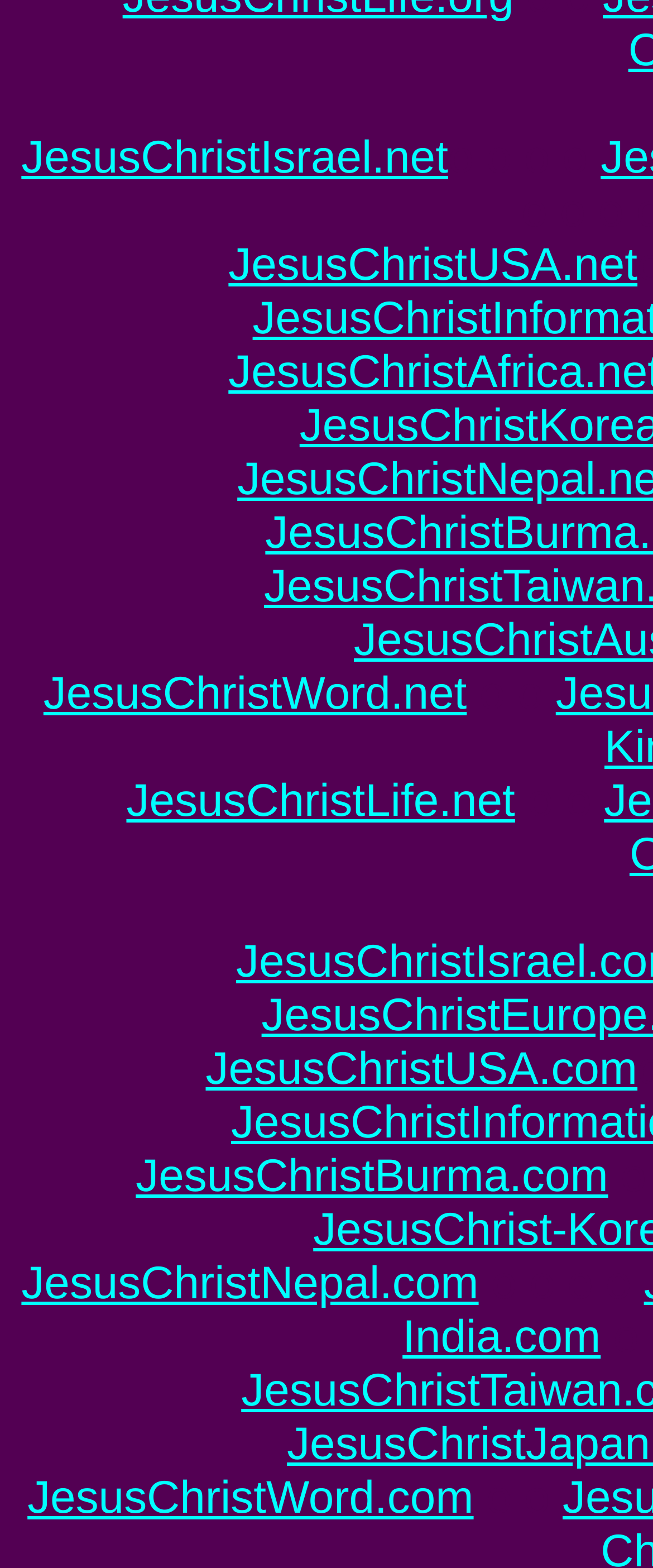Using the image as a reference, answer the following question in as much detail as possible:
What is the vertical order of the links?

By analyzing the y1 and y2 coordinates of each link, I determined the vertical order of the links on the webpage. The links are arranged from top to bottom in the following order: JesusChristIsrael.net, JesusChristUSA.net, JesusChristWord.net, JesusChristLife.net, JesusChristUSA.com, JesusChristBurma.com, JesusChristNepal.com, and JesusChristWord.com.